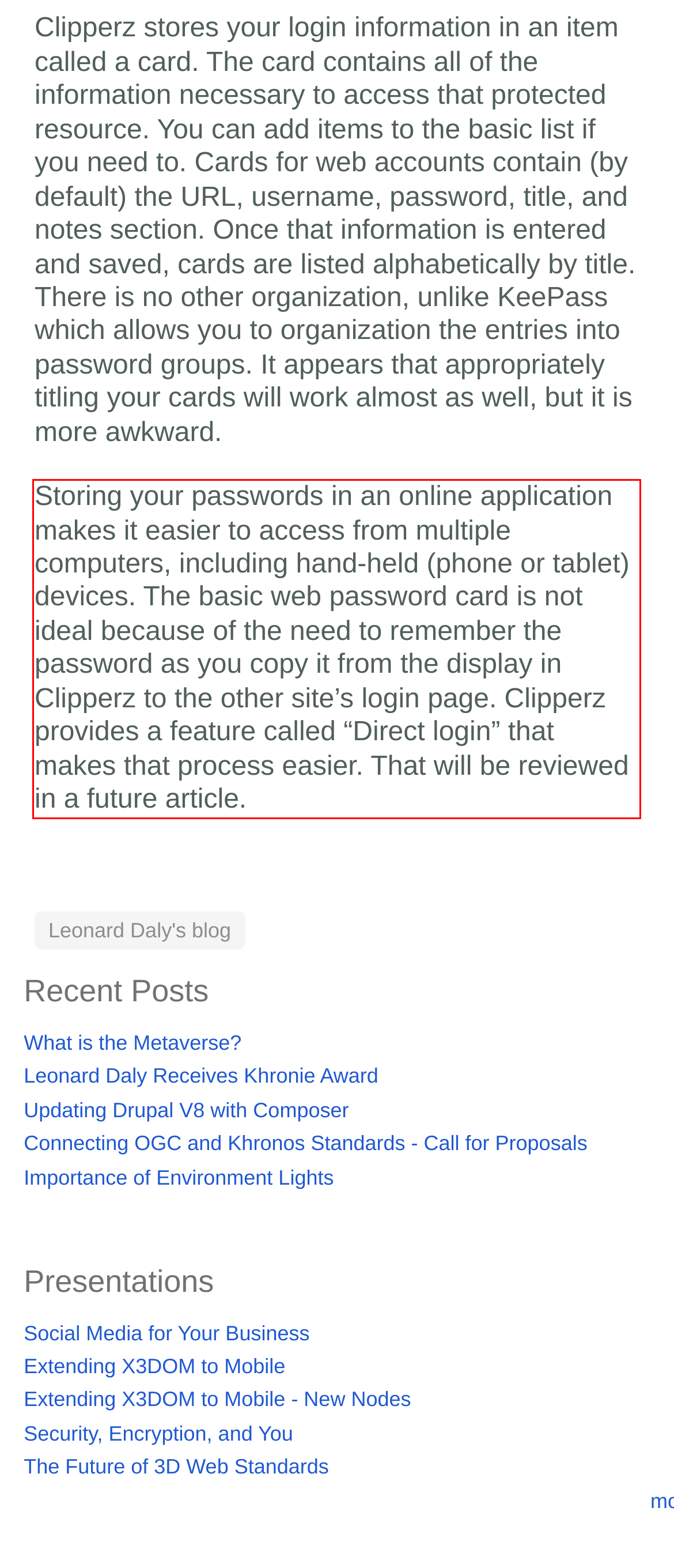From the screenshot of the webpage, locate the red bounding box and extract the text contained within that area.

Storing your passwords in an online application makes it easier to access from multiple computers, including hand-held (phone or tablet) devices. The basic web password card is not ideal because of the need to remember the password as you copy it from the display in Clipperz to the other site’s login page. Clipperz provides a feature called “Direct login” that makes that process easier. That will be reviewed in a future article.